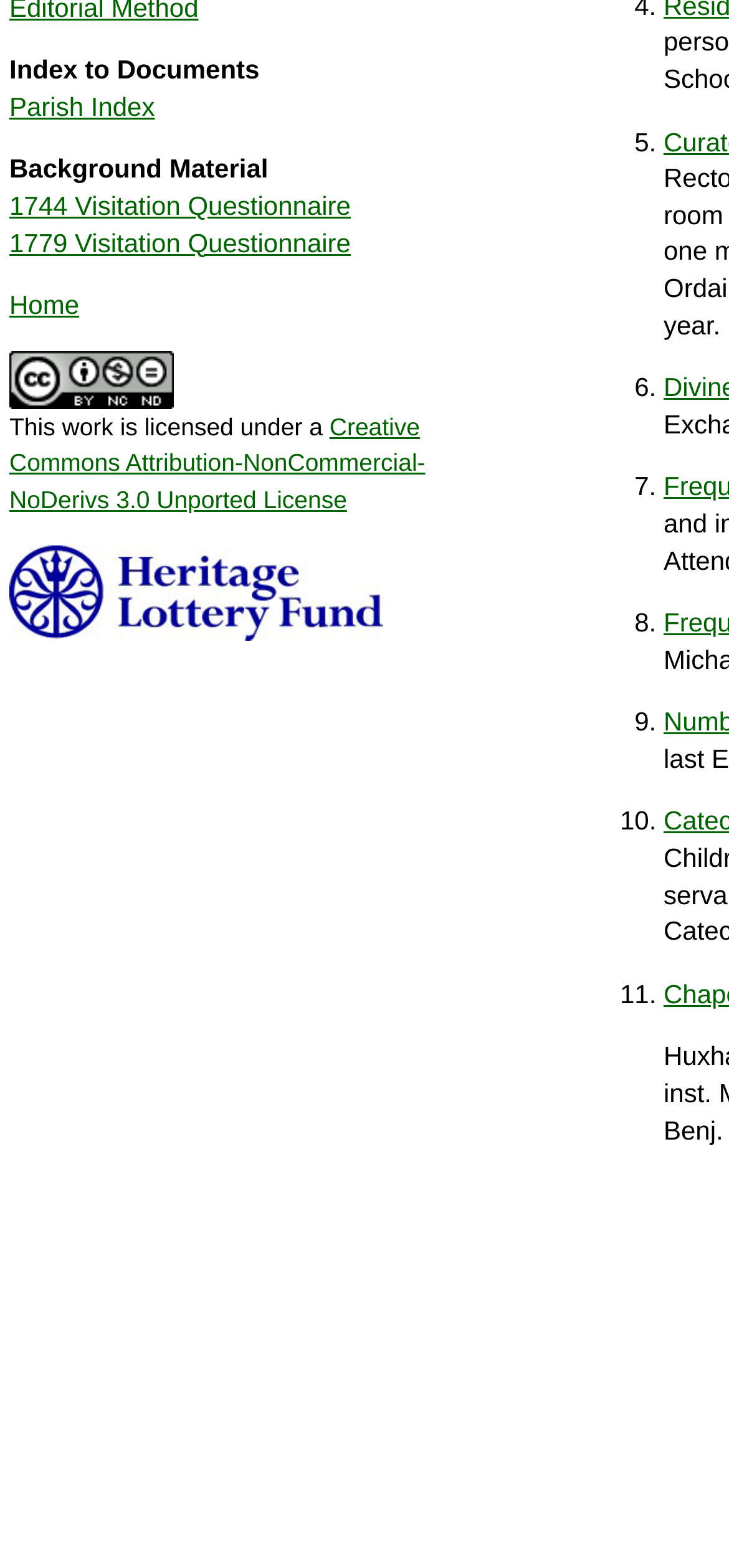Identify and provide the bounding box for the element described by: "1779 Visitation Questionnaire".

[0.013, 0.145, 0.481, 0.164]